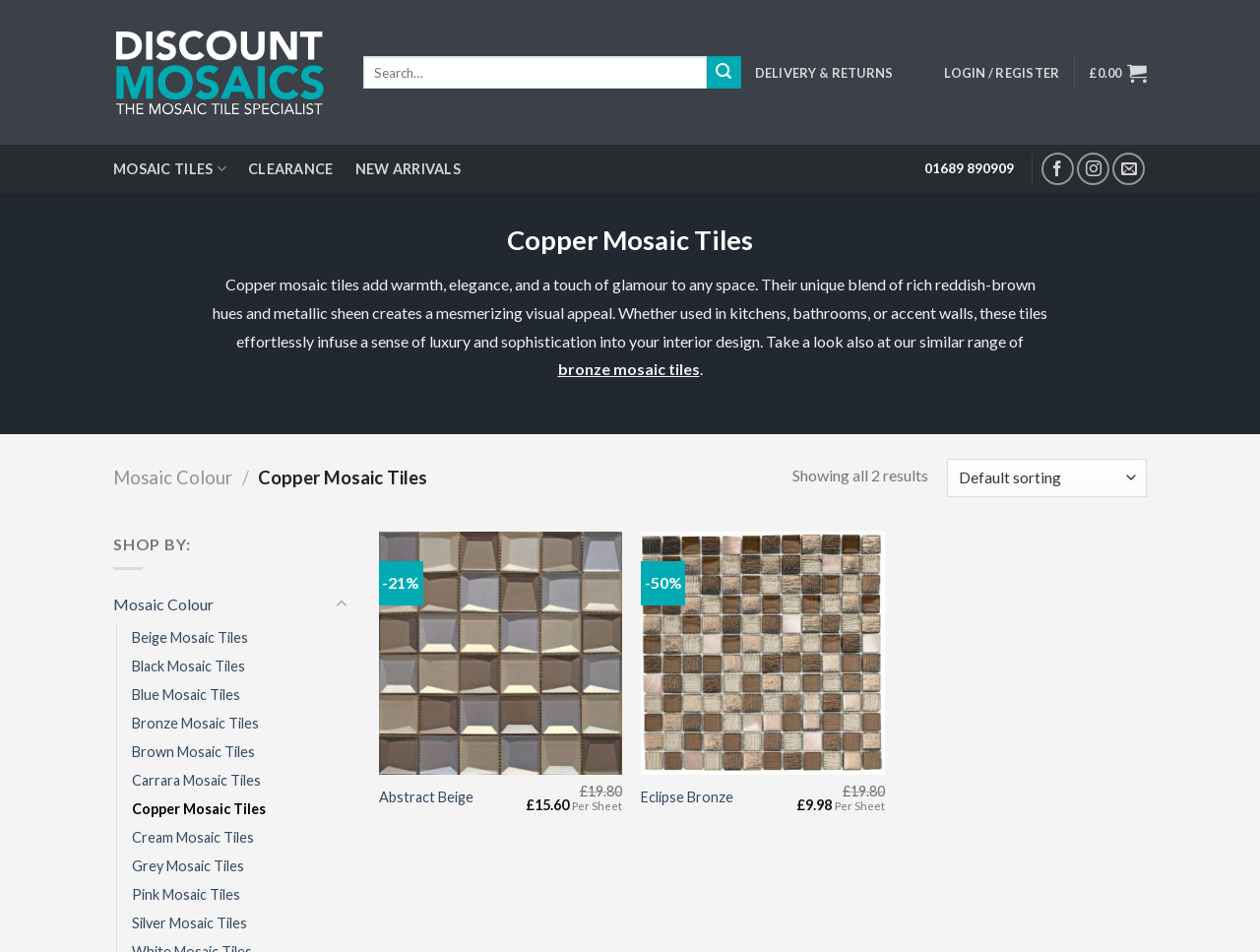Utilize the details in the image to give a detailed response to the question: What is the price of the Abstract Beige mosaic tile?

I found the price by looking at the insertion element with the content '£15.60' located near the Abstract Beige mosaic tile image.